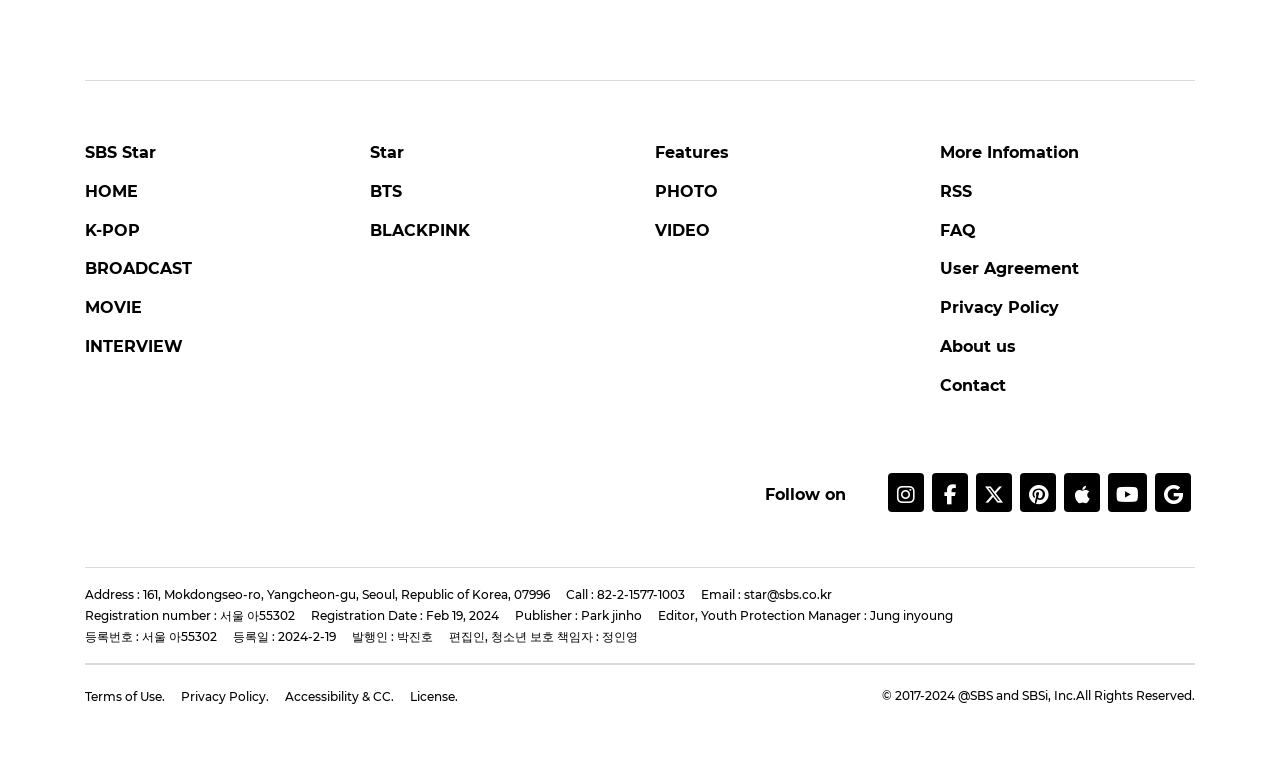What is the publisher of SBS Star?
Make sure to answer the question with a detailed and comprehensive explanation.

I found a link with the text 'Publisher : Park jinho' which is likely to be the publisher of SBS Star, so I answer accordingly.